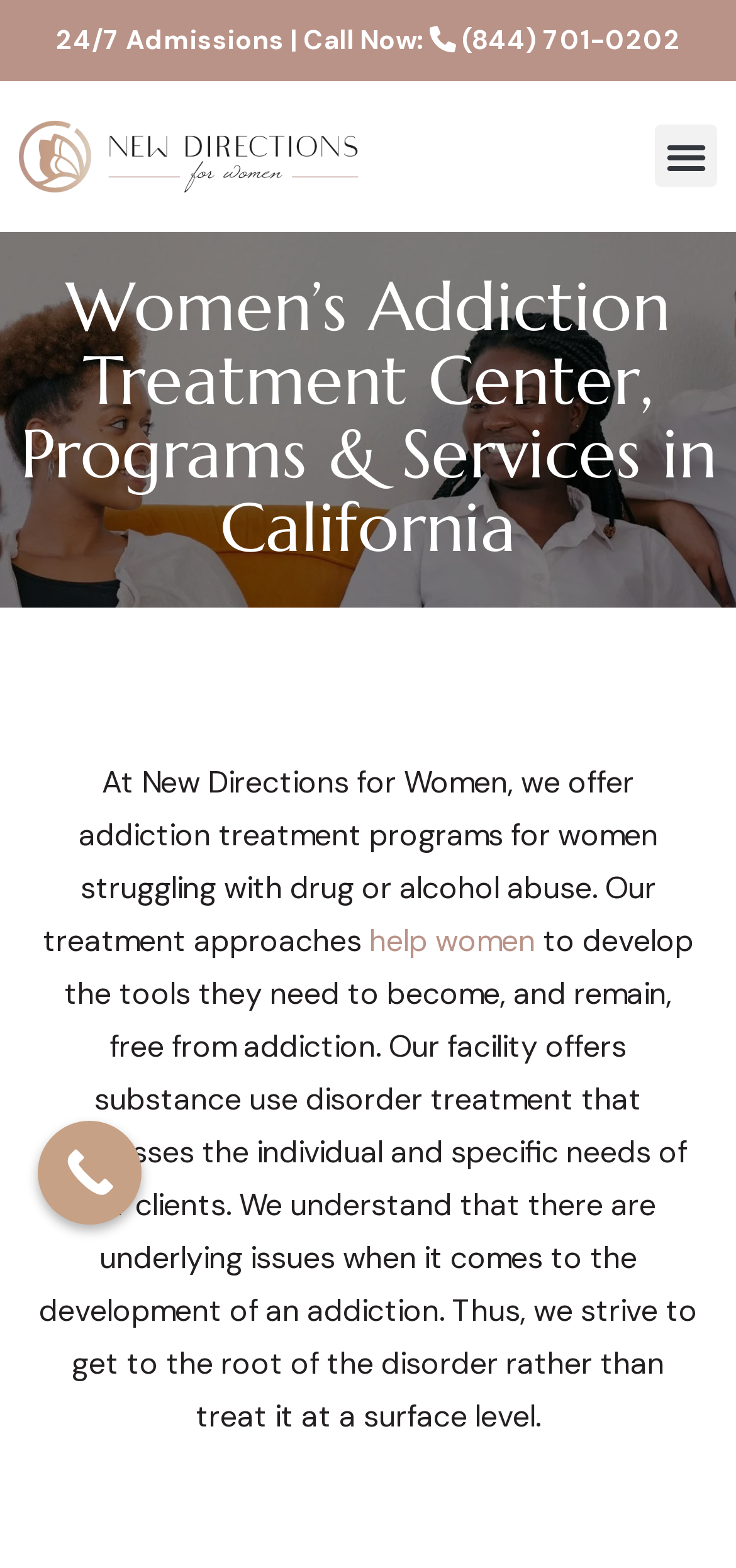Provide a comprehensive caption for the webpage.

The webpage is about New Directions For Women, a women's addiction treatment center and programs in California. At the top left of the page, there is a logo of New Directions for Women, accompanied by a menu toggle button to the right. Below the logo, there is a heading that reads "Women’s Addiction Treatment Center, Programs & Services in California". 

On the top right of the page, there is a section with a "24/7 Admissions" label and a call-to-action link with a phone number "(844) 701-0202". 

The main content of the page starts with a paragraph of text that describes the treatment programs offered by New Directions for Women. The text explains that the programs are designed to help women develop the tools they need to overcome addiction and remain free from it. The paragraph also mentions that the facility addresses the individual and specific needs of its clients and strives to get to the root of the addiction disorder. 

There is a link embedded in the paragraph that reads "help women". 

At the bottom of the page, there is a "Call Now Button" that encourages visitors to take action.